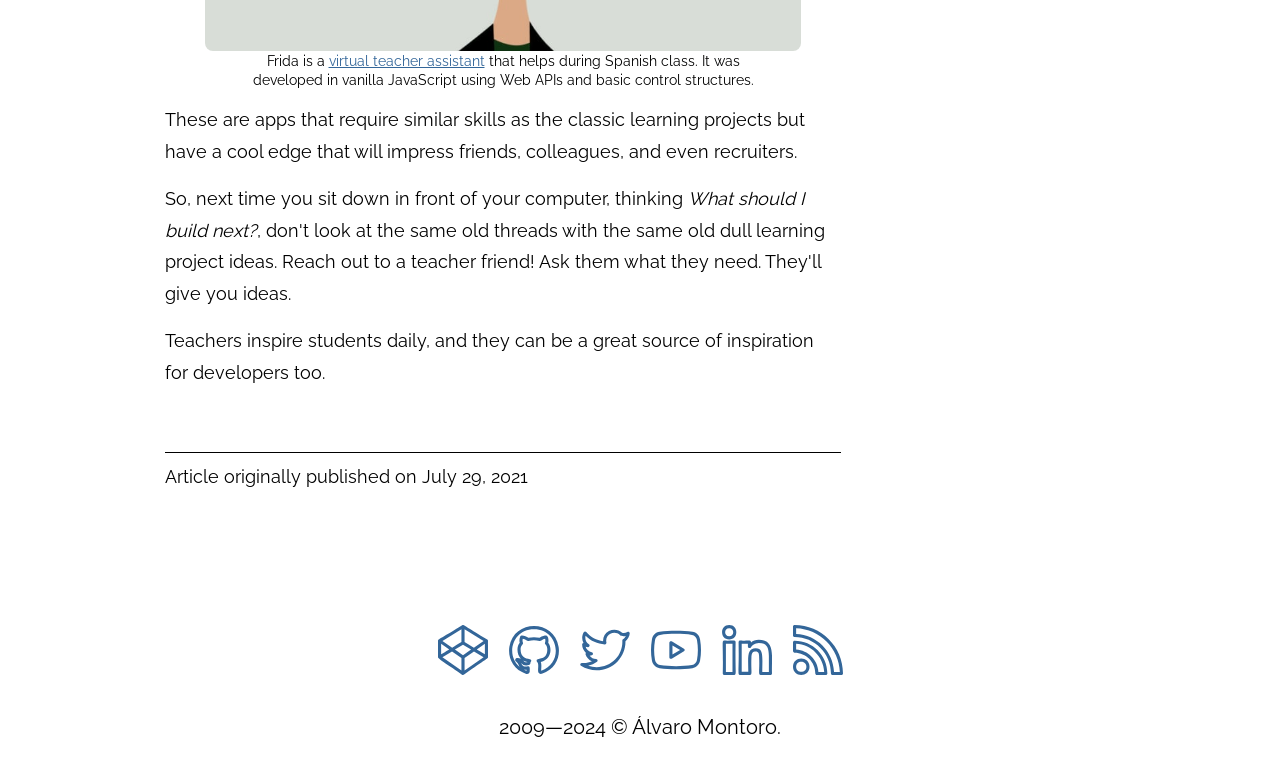What social media platforms are linked?
Examine the image and give a concise answer in one word or a short phrase.

Codepen, Github, Twitter, Youtube, Linkedin, RSS